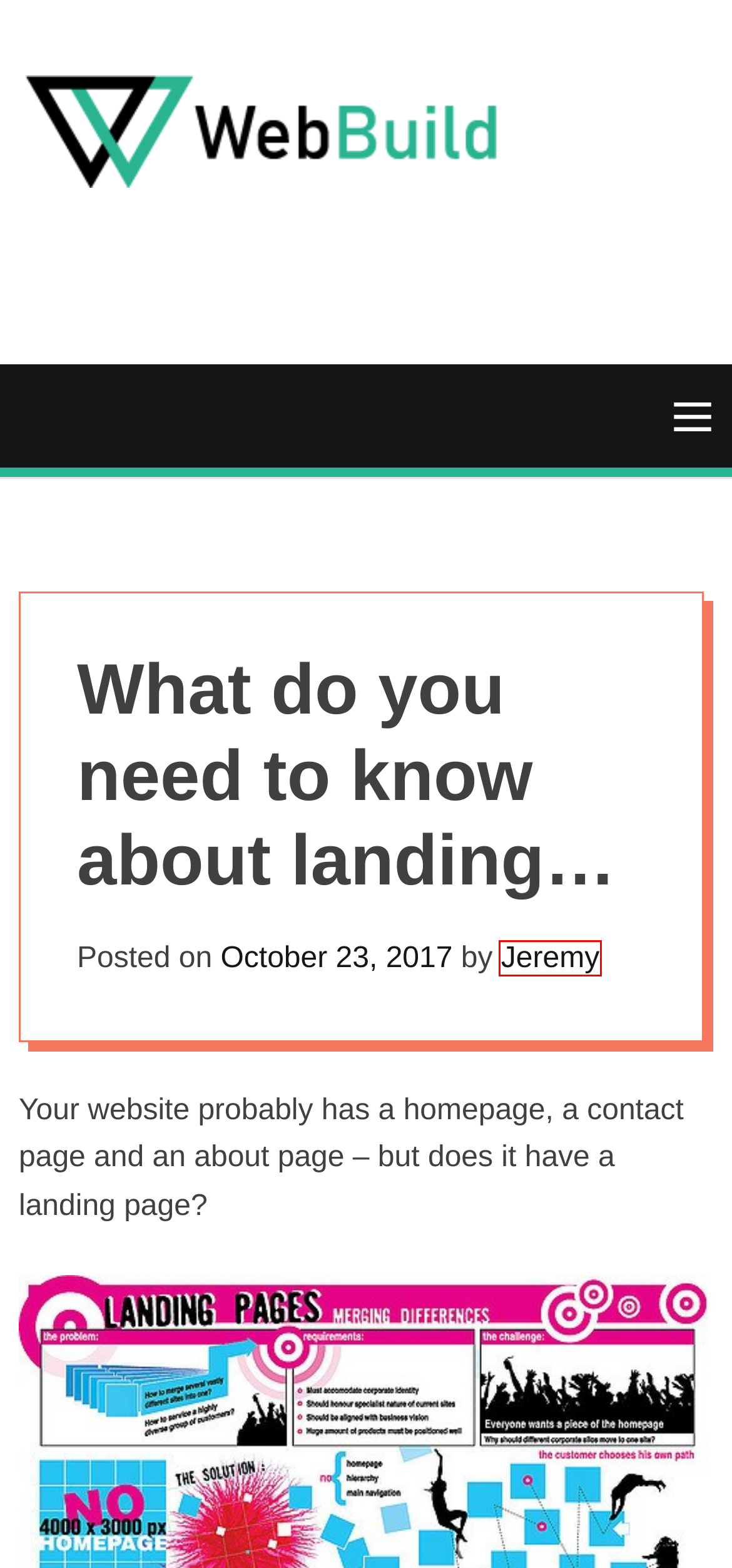You are presented with a screenshot of a webpage that includes a red bounding box around an element. Determine which webpage description best matches the page that results from clicking the element within the red bounding box. Here are the candidates:
A. Web Build | Web Designers Blog
B. How to Choose the Perfect Color Palette for Your Website: A Comprehensive Guide | Web Build
C. Digital drawing: Why you should start using a tablet to draw? | Web Build
D. Jeremy | Web Build
E. Contact | Web Build
F. Reviews | Web Build
G. Why Instagram face filters not showing? | Web Build
H. Facebook | Web Build

D